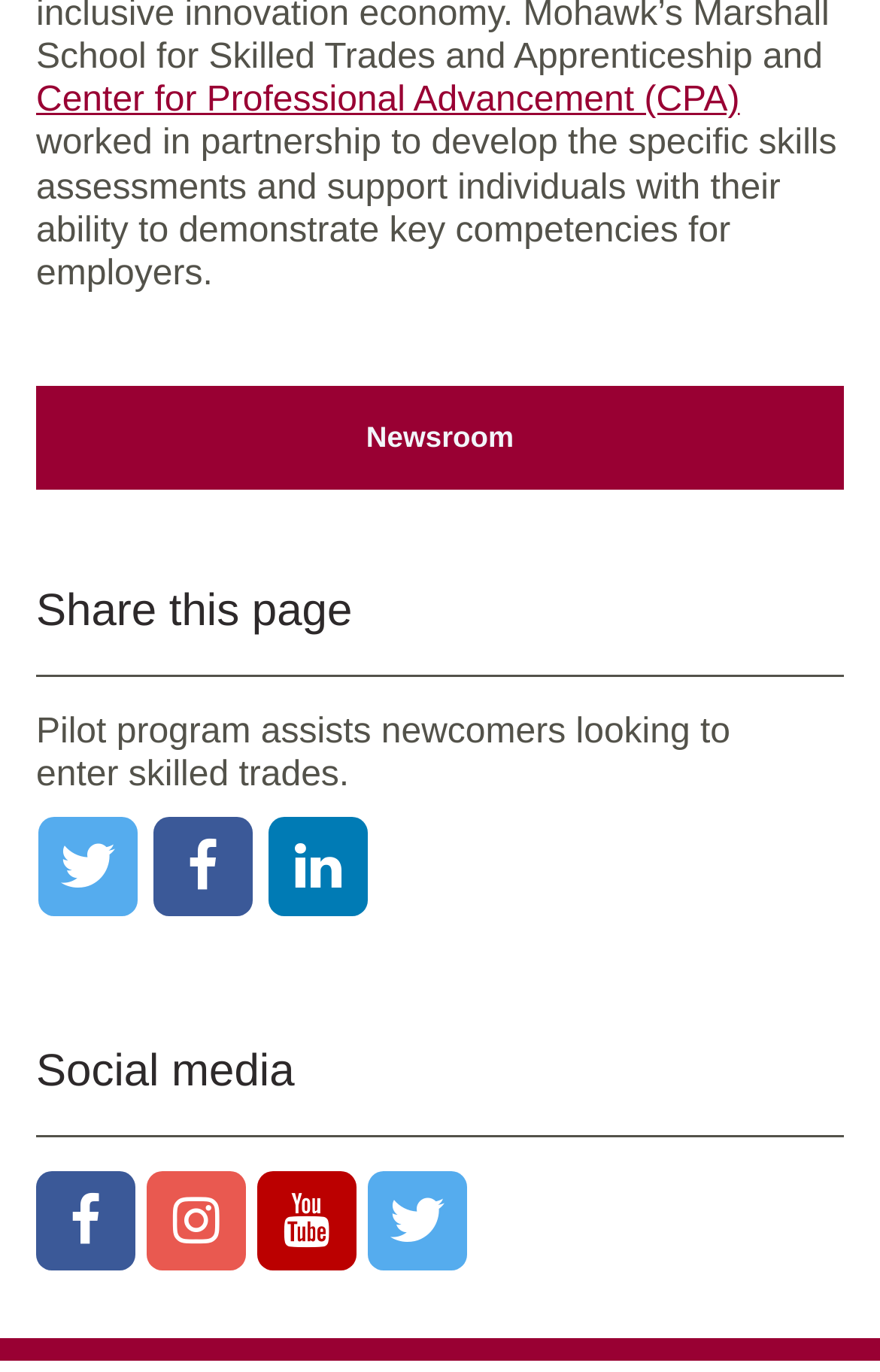Using the description "(opens in new window)", predict the bounding box of the relevant HTML element.

[0.167, 0.885, 0.279, 0.913]